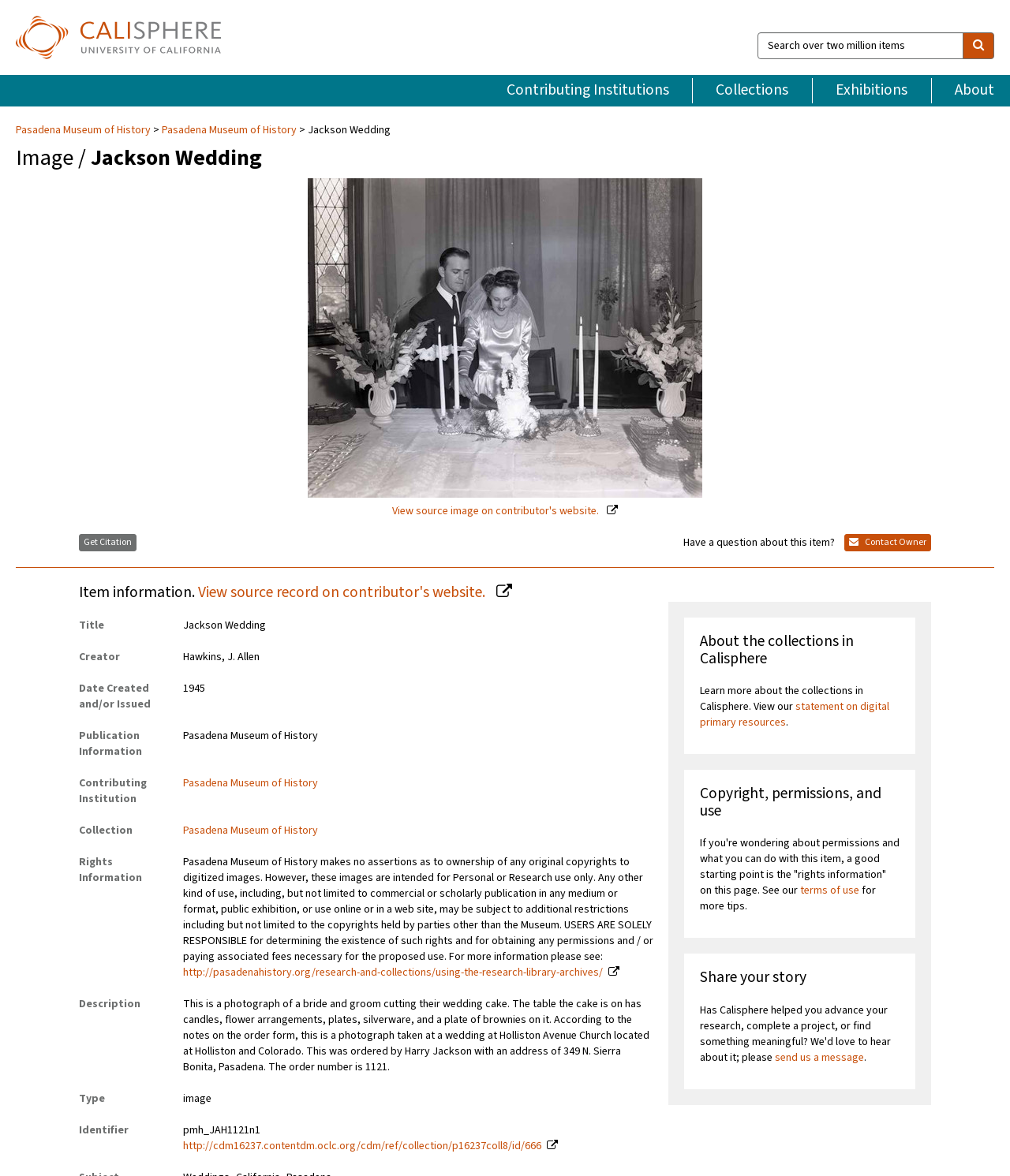Who ordered the photograph?
Provide a detailed answer to the question, using the image to inform your response.

The order form notes that the photograph was ordered by Harry Jackson with an address of 349 N. Sierra Bonita, Pasadena, and the order number is 1121.